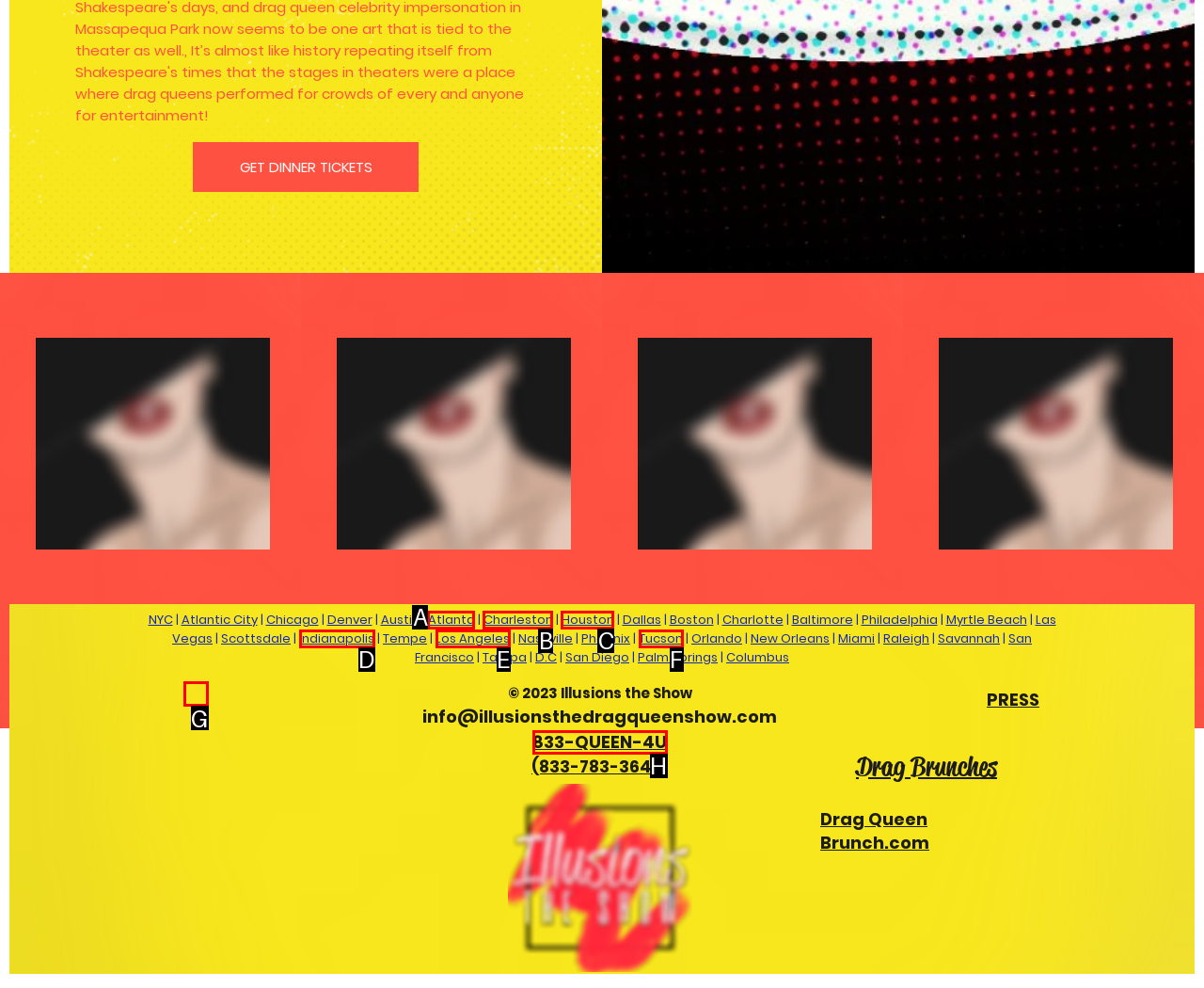Given the instruction: Follow on Twitter, which HTML element should you click on?
Answer with the letter that corresponds to the correct option from the choices available.

G